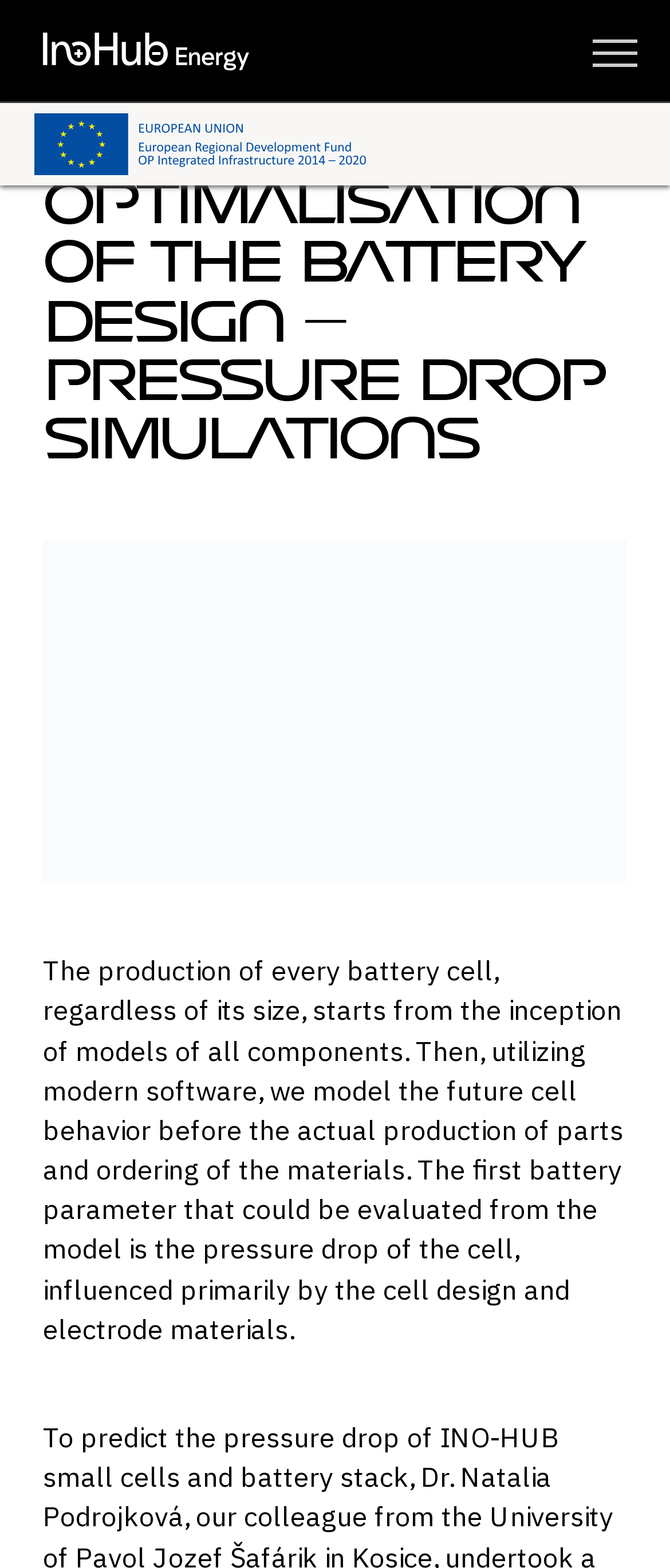Please find the main title text of this webpage.

OPTIMALISATION OF THE BATTERY DESIGN – PRESSURE DROP SIMULATIONS